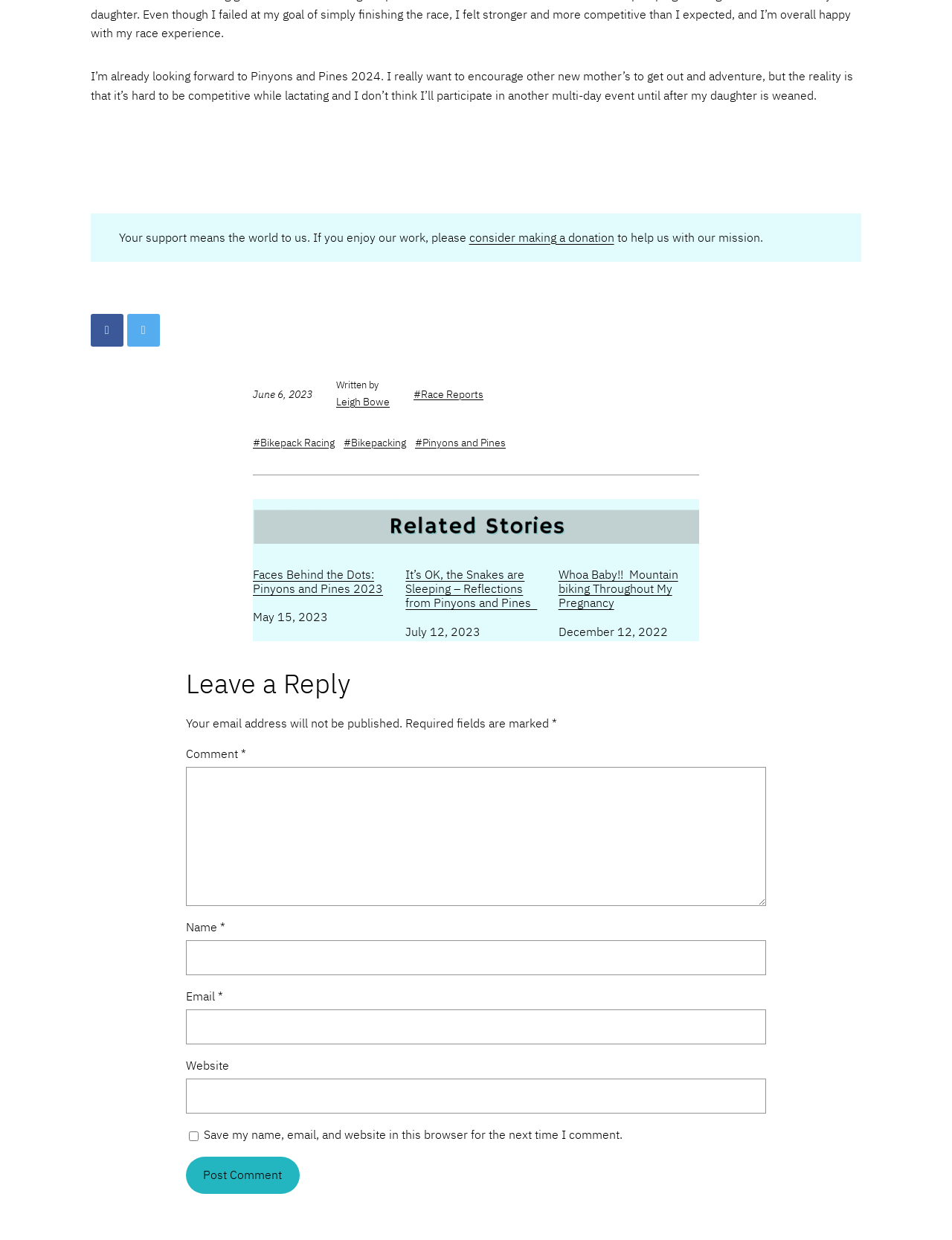Find the bounding box coordinates of the element to click in order to complete the given instruction: "Click the 'consider making a donation' link."

[0.493, 0.185, 0.645, 0.197]